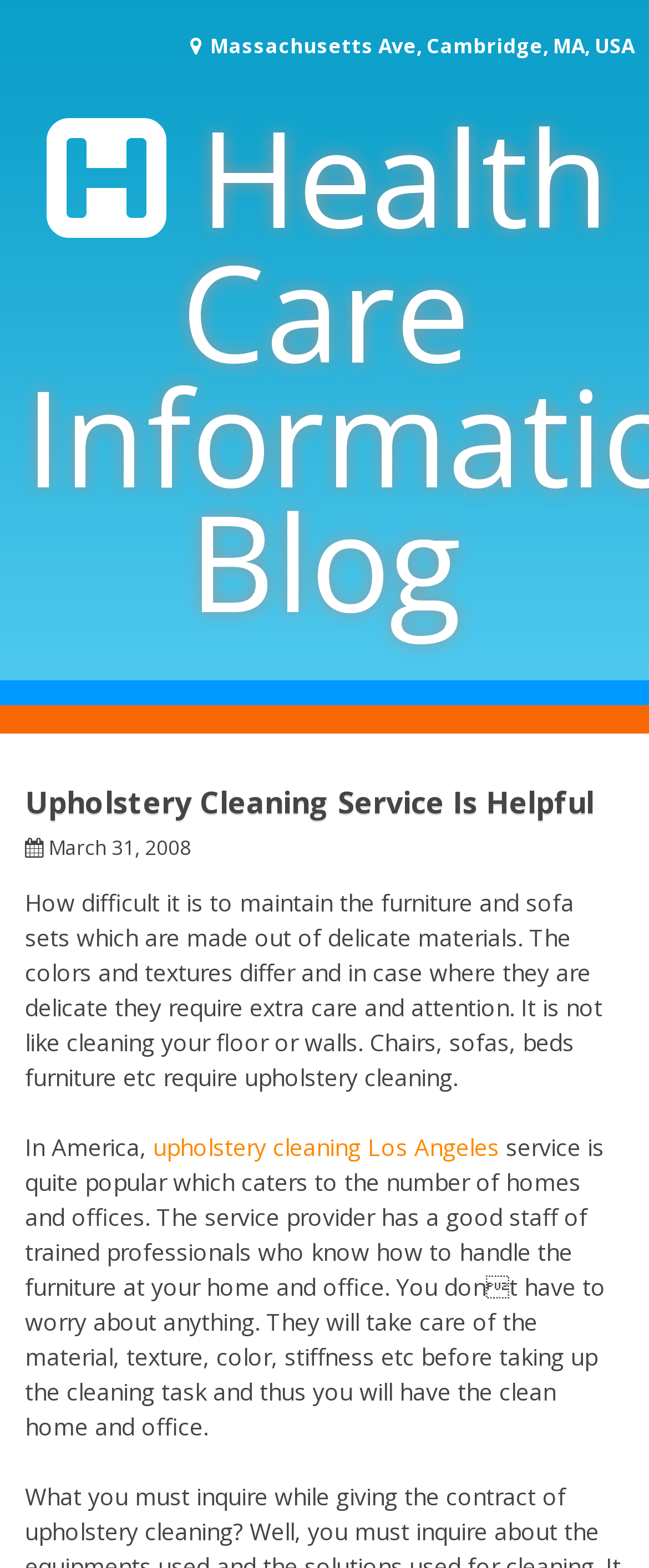What is the purpose of upholstery cleaning?
Based on the screenshot, provide your answer in one word or phrase.

To clean furniture